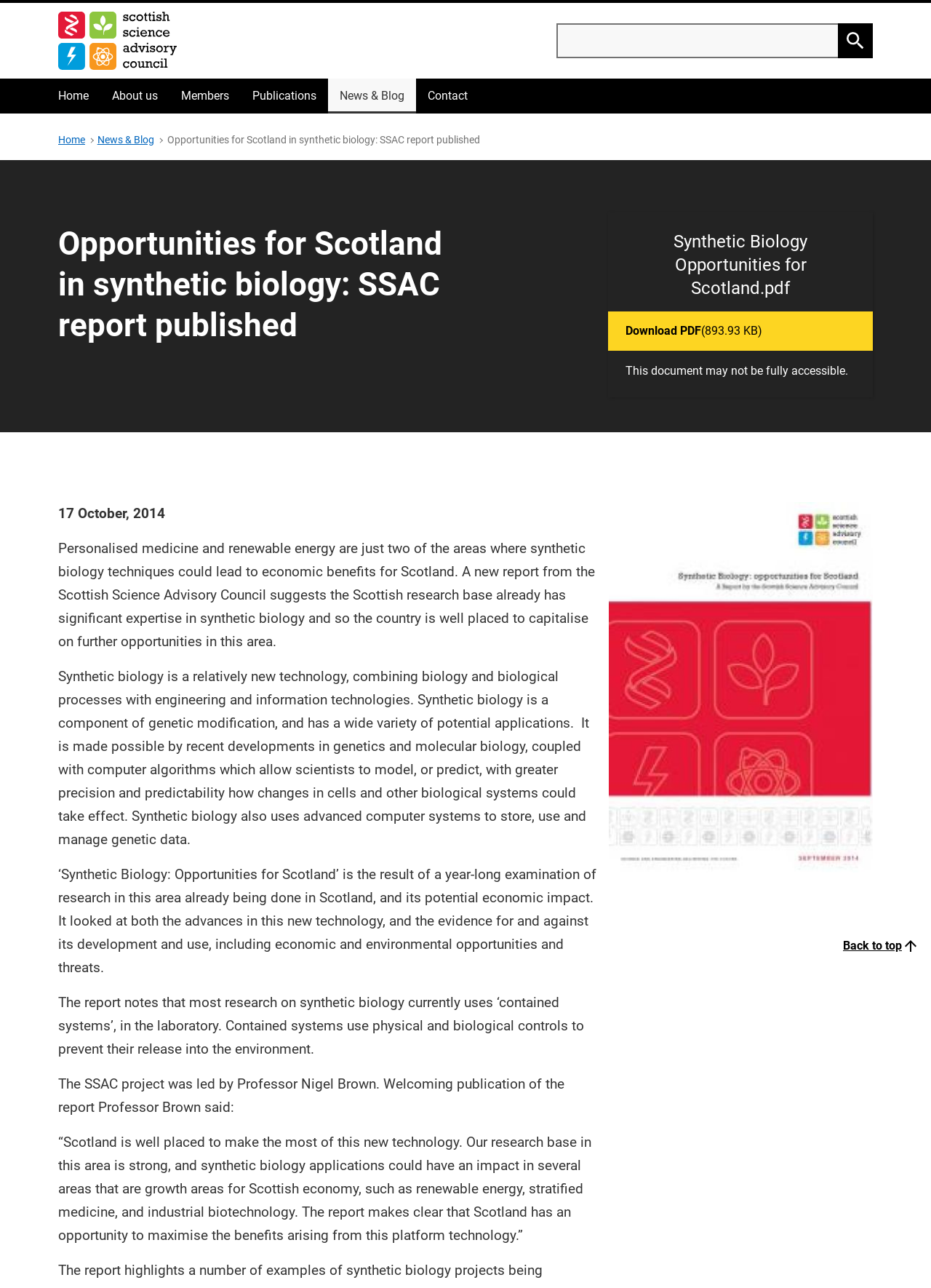Use a single word or phrase to answer the question: 
What is the name of the council?

Scottish Science Advisory Council